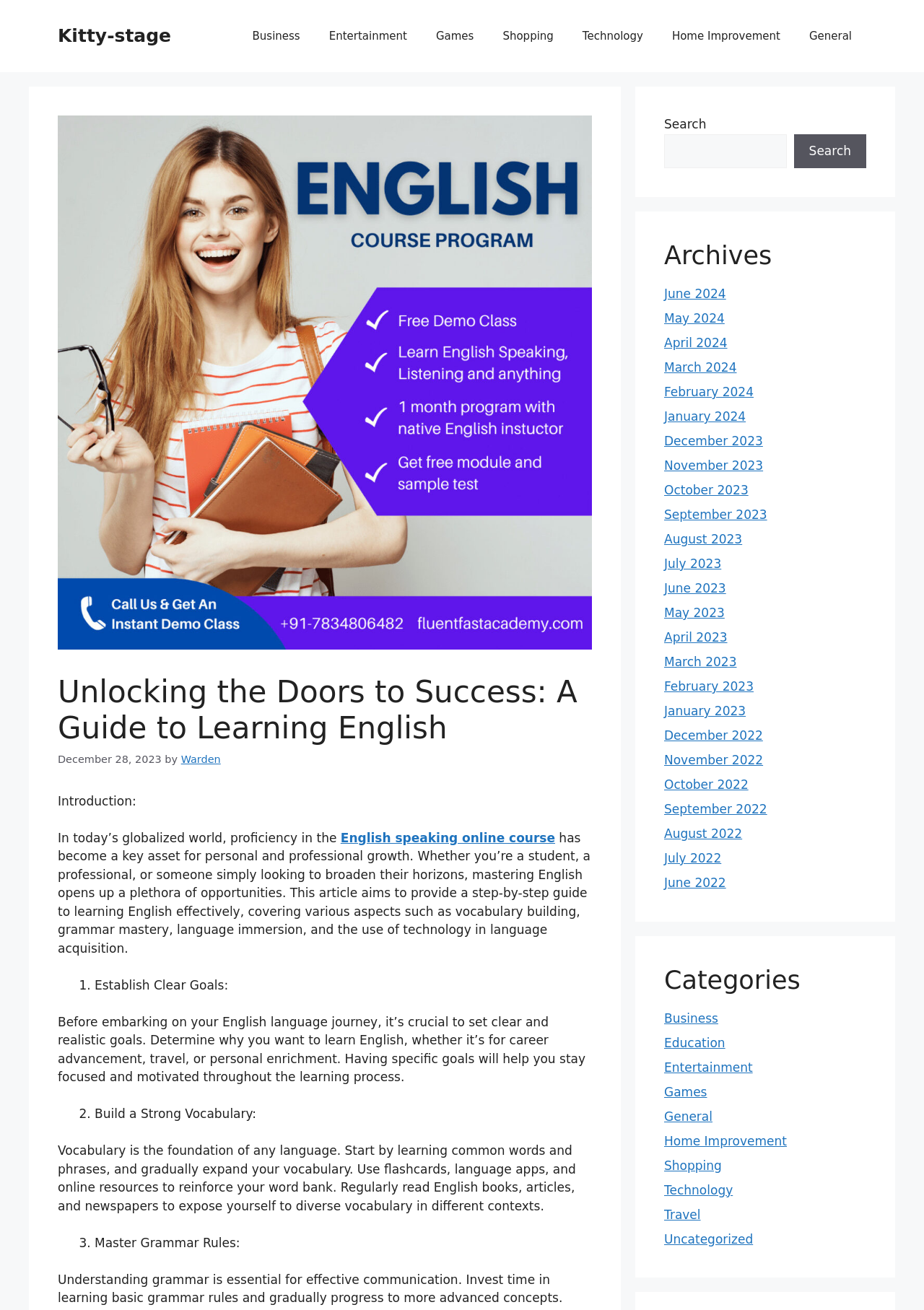Use a single word or phrase to answer this question: 
How can vocabulary be expanded?

Use flashcards, language apps, and online resources